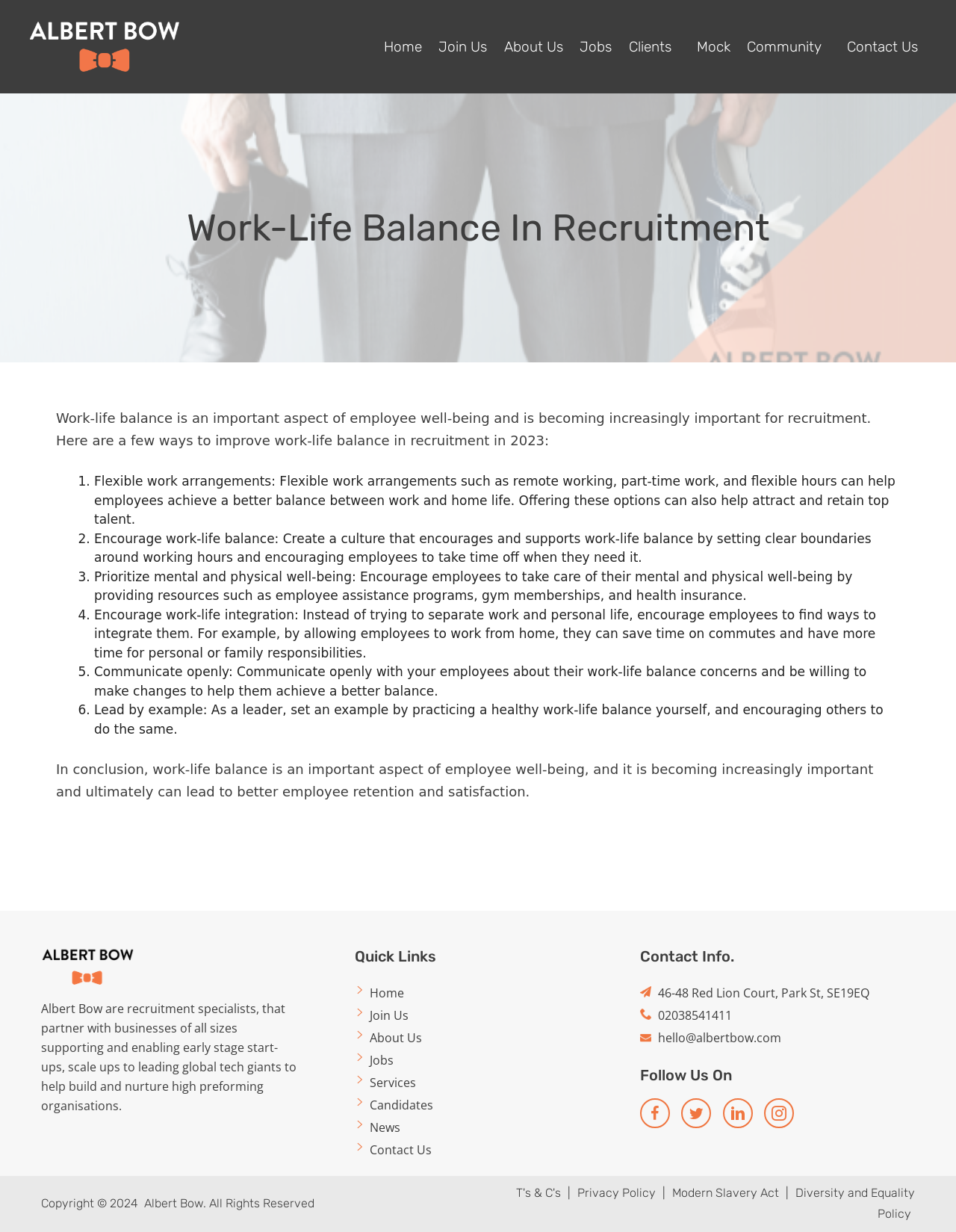Identify the bounding box coordinates for the element you need to click to achieve the following task: "Click on the 'Home' link". The coordinates must be four float values ranging from 0 to 1, formatted as [left, top, right, bottom].

[0.401, 0.0, 0.441, 0.076]